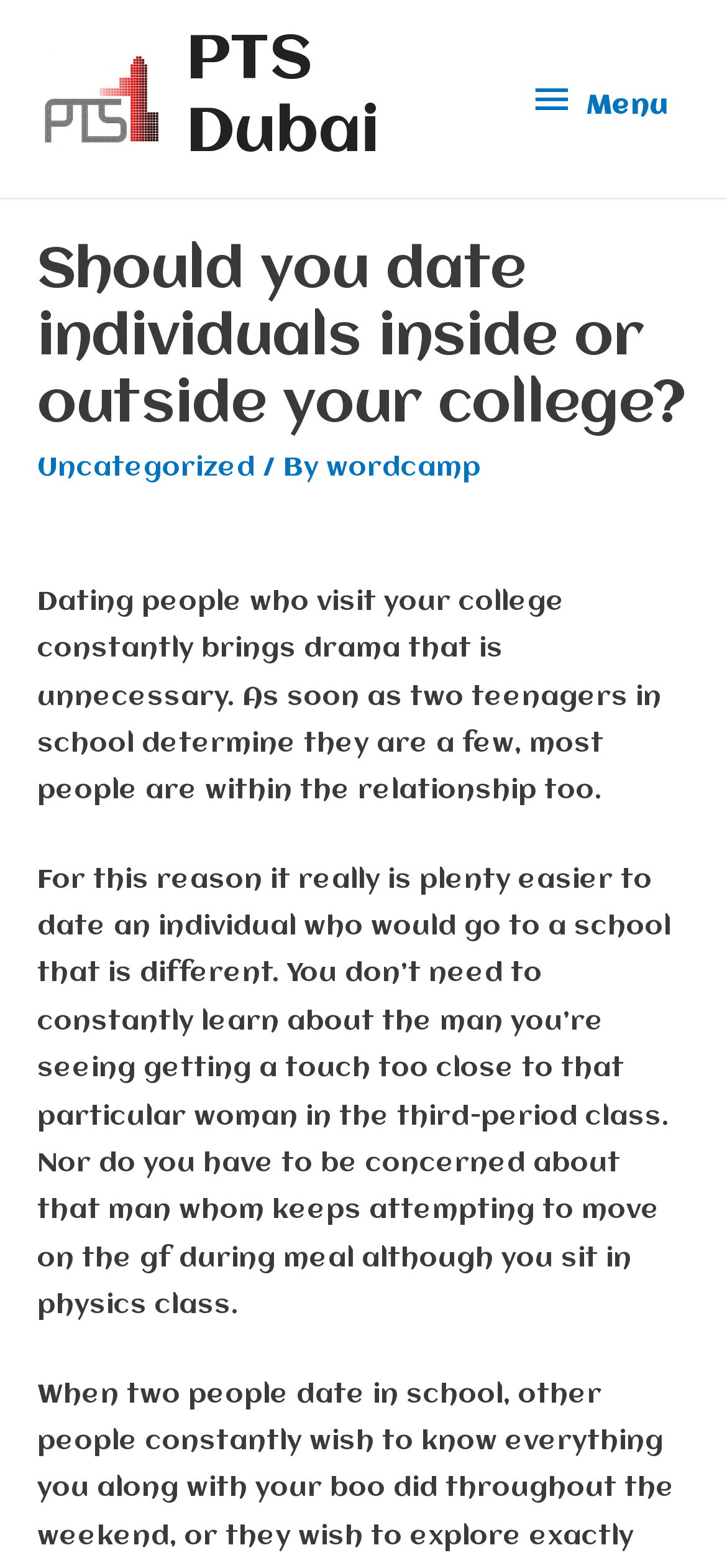What is the main topic of the article?
Refer to the image and provide a concise answer in one word or phrase.

Dating in college